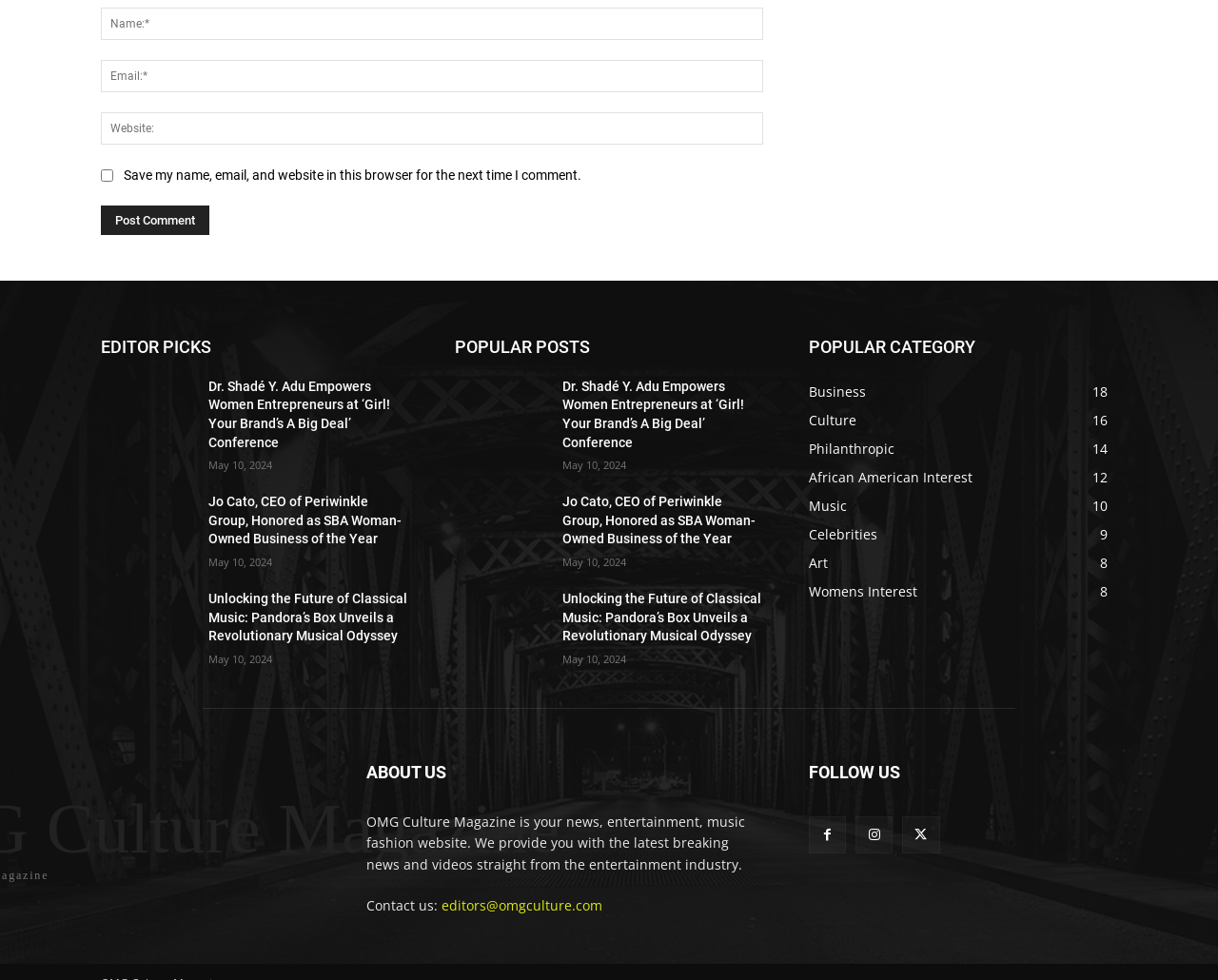Provide a single word or phrase answer to the question: 
How many social media platforms are listed?

3